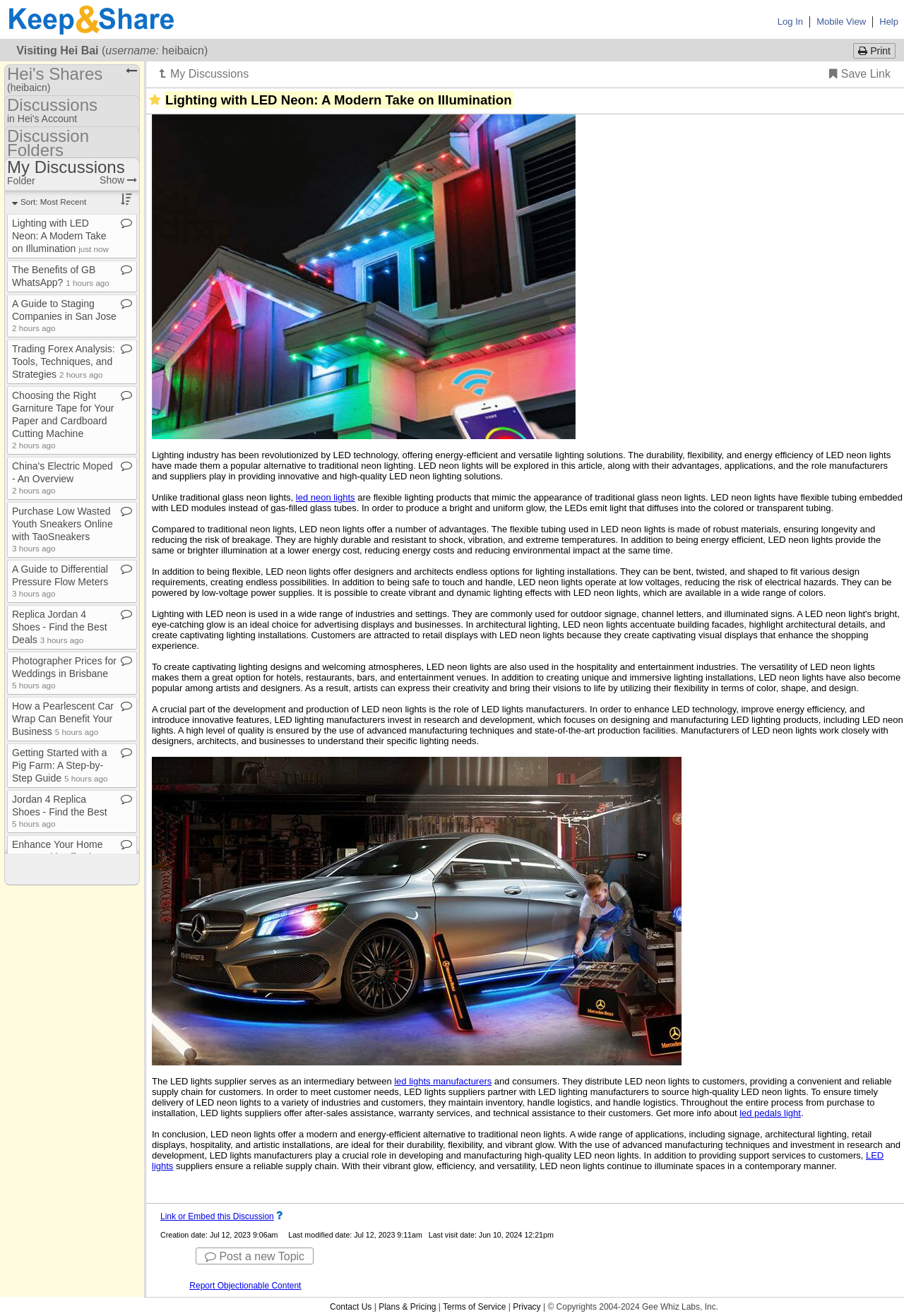What is the advantage of LED neon lights over traditional neon lights?
Based on the image content, provide your answer in one word or a short phrase.

Energy efficiency